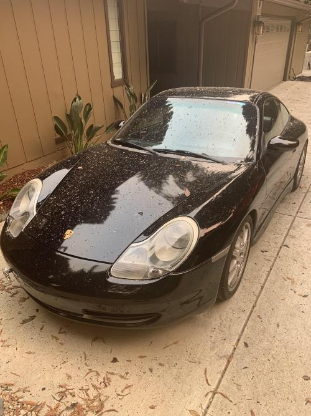What is the condition of the car's surface?
Based on the content of the image, thoroughly explain and answer the question.

The caption states that the surface of the car is covered in leaves and dirt, indicating that it has been recently exposed to the elements and possibly has not been driven for some time, despite its elegant appearance.